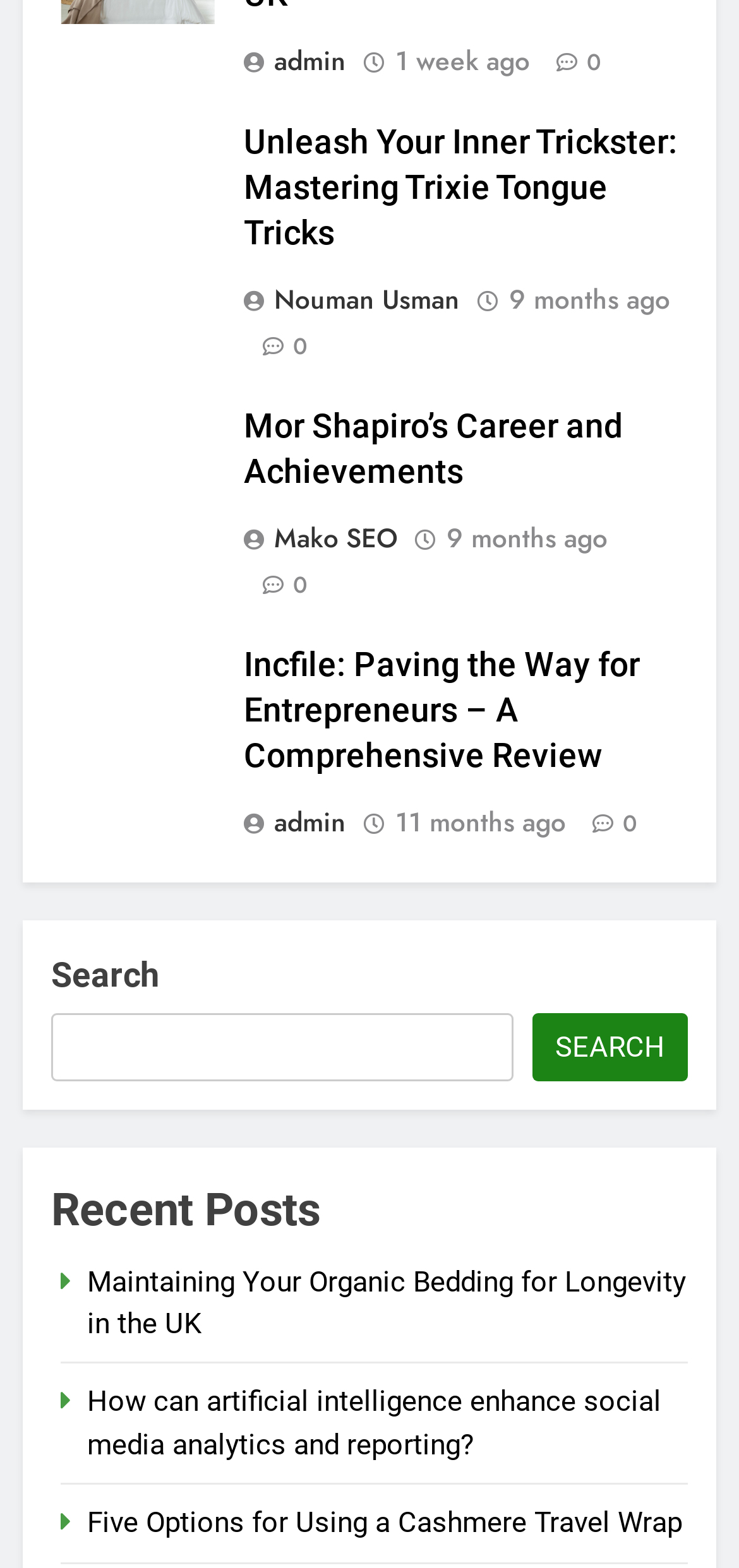Please indicate the bounding box coordinates of the element's region to be clicked to achieve the instruction: "Read the article about Trixie Tongue Tricks". Provide the coordinates as four float numbers between 0 and 1, i.e., [left, top, right, bottom].

[0.329, 0.079, 0.917, 0.161]